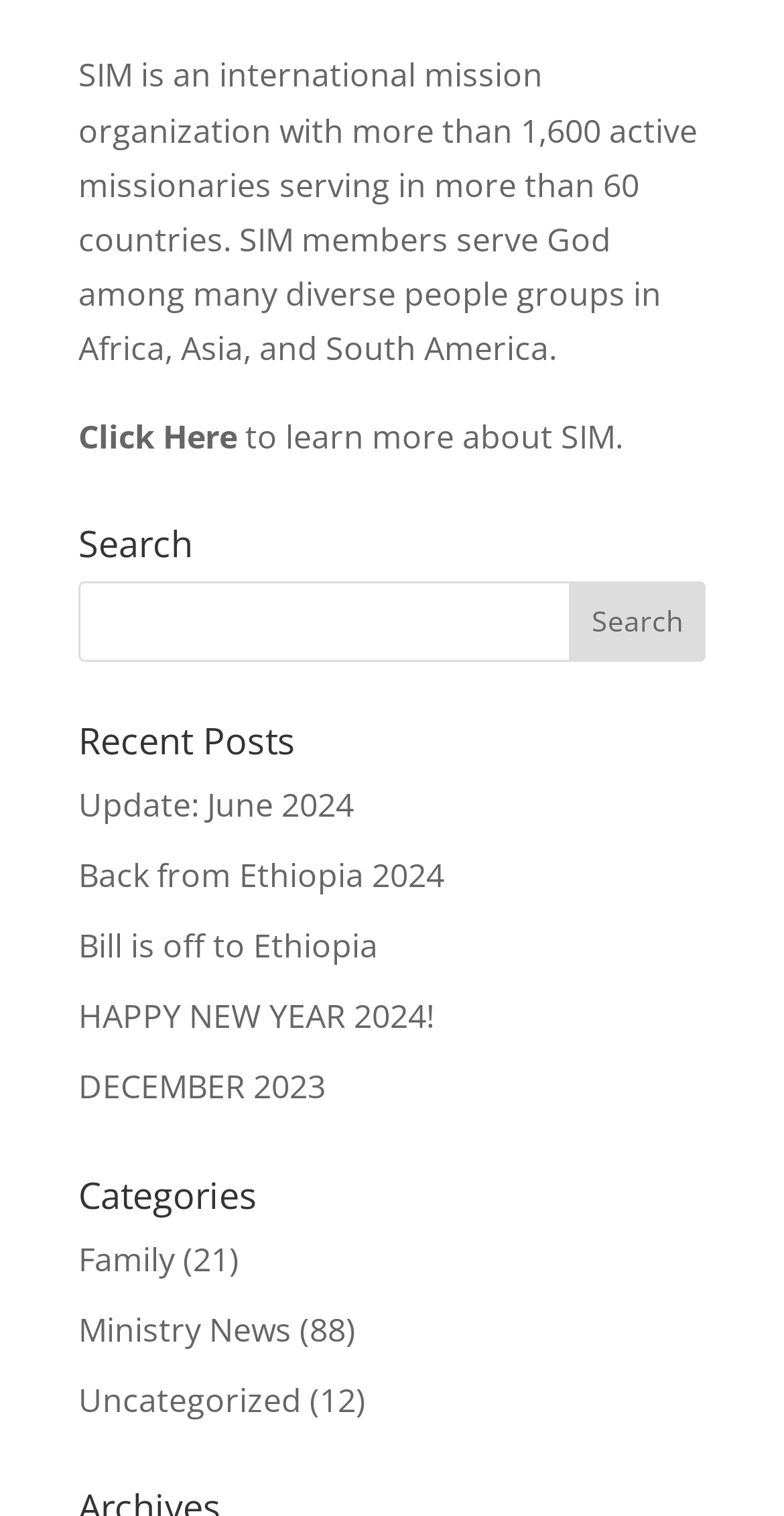Determine the bounding box coordinates in the format (top-left x, top-left y, bottom-right x, bottom-right y). Ensure all values are floating point numbers between 0 and 1. Identify the bounding box of the UI element described by: Click Here

[0.1, 0.273, 0.303, 0.302]